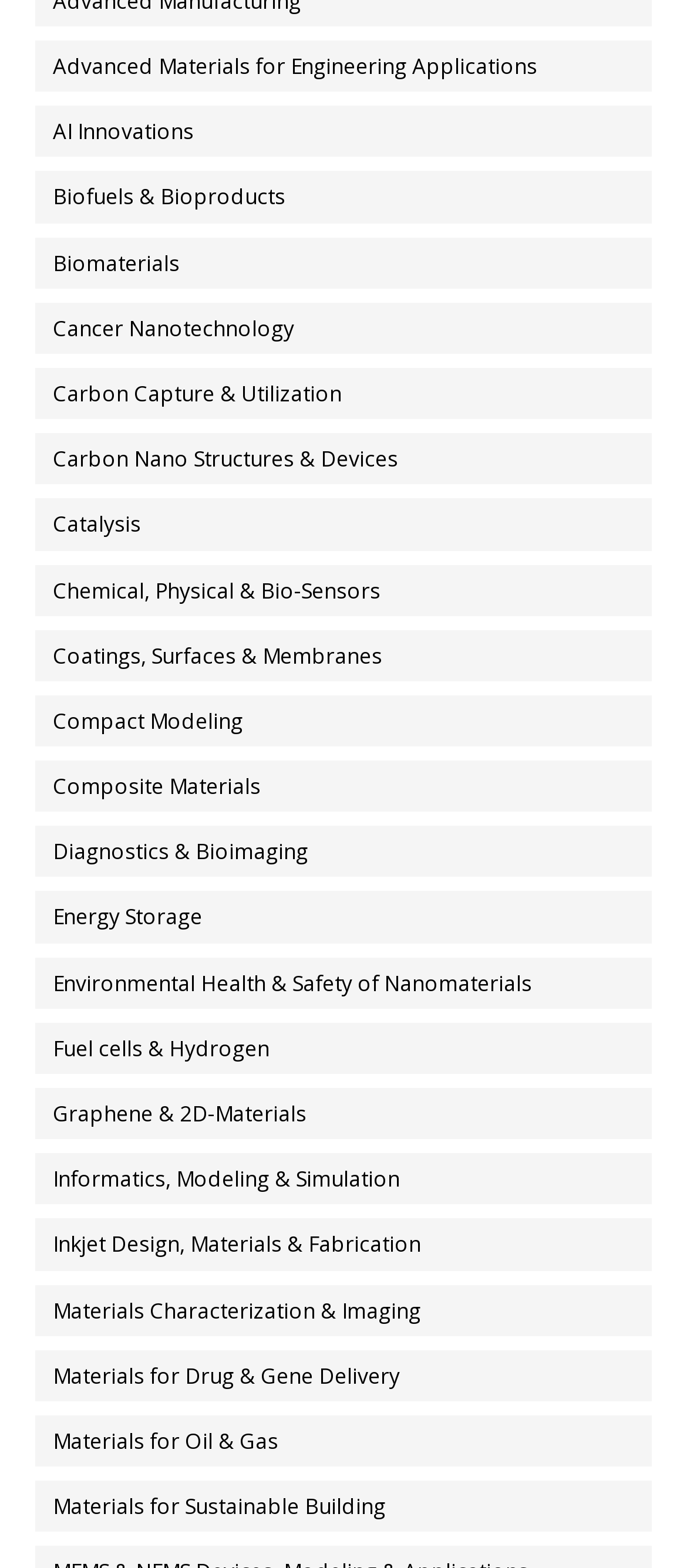Please determine the bounding box coordinates of the area that needs to be clicked to complete this task: 'Read about AI Innovations'. The coordinates must be four float numbers between 0 and 1, formatted as [left, top, right, bottom].

[0.051, 0.068, 1.0, 0.1]